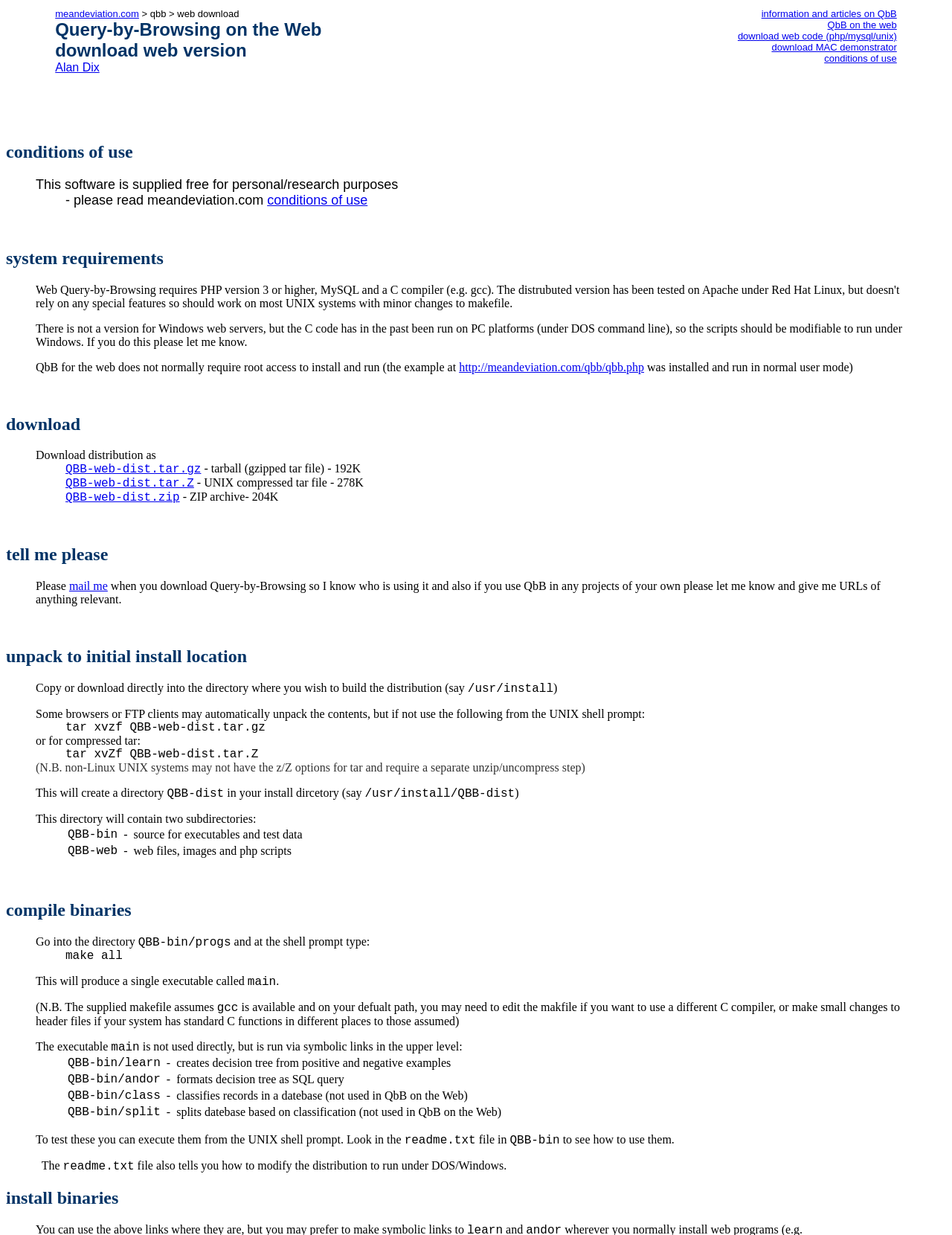Please provide the bounding box coordinates for the element that needs to be clicked to perform the following instruction: "mail me". The coordinates should be given as four float numbers between 0 and 1, i.e., [left, top, right, bottom].

[0.073, 0.469, 0.113, 0.48]